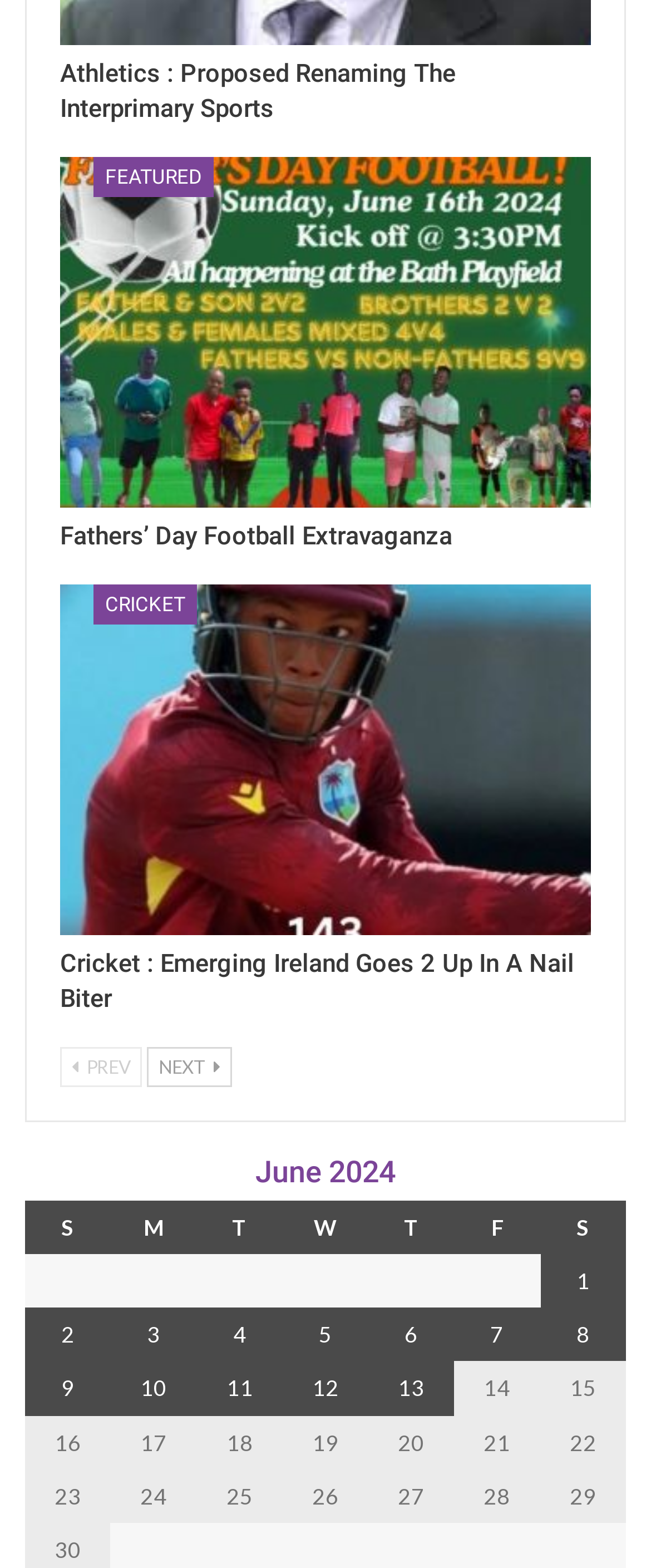Please give a succinct answer to the question in one word or phrase:
What is the text of the 'Previous' button?

PREV